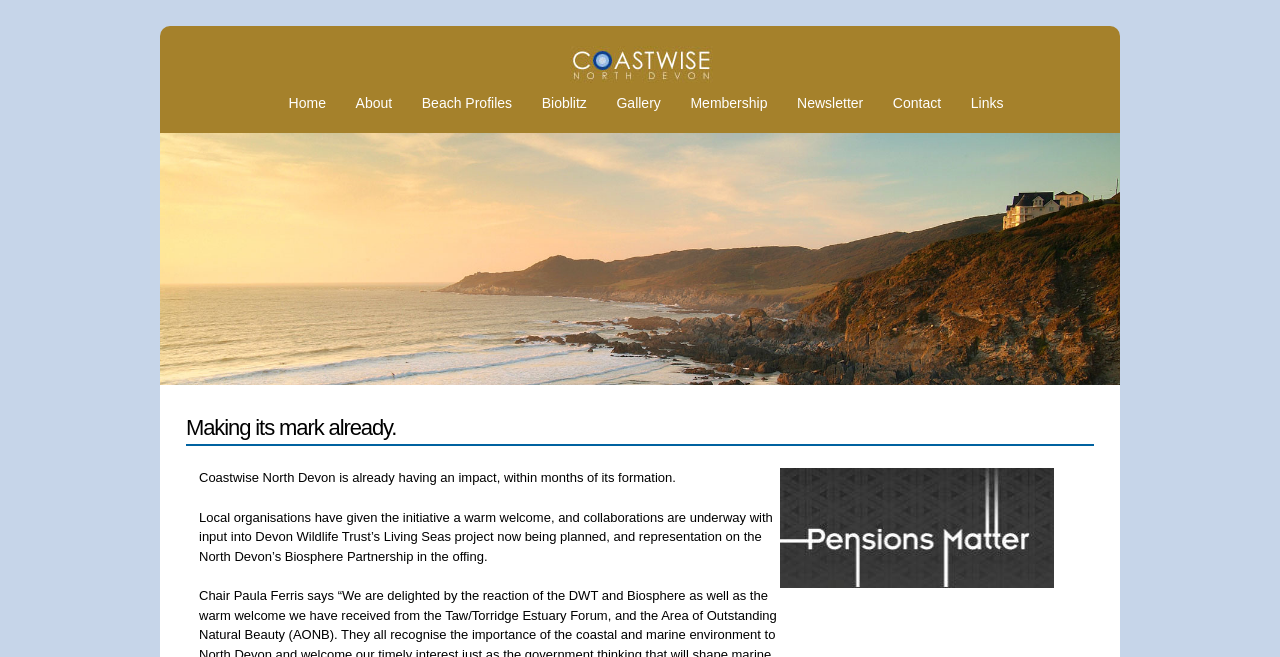What is the current status of Coastwise North Devon?
Deliver a detailed and extensive answer to the question.

I inferred this answer by reading the StaticText element 'Coastwise North Devon is already having an impact, within months of its formation.' which suggests that Coastwise North Devon is currently having an impact.